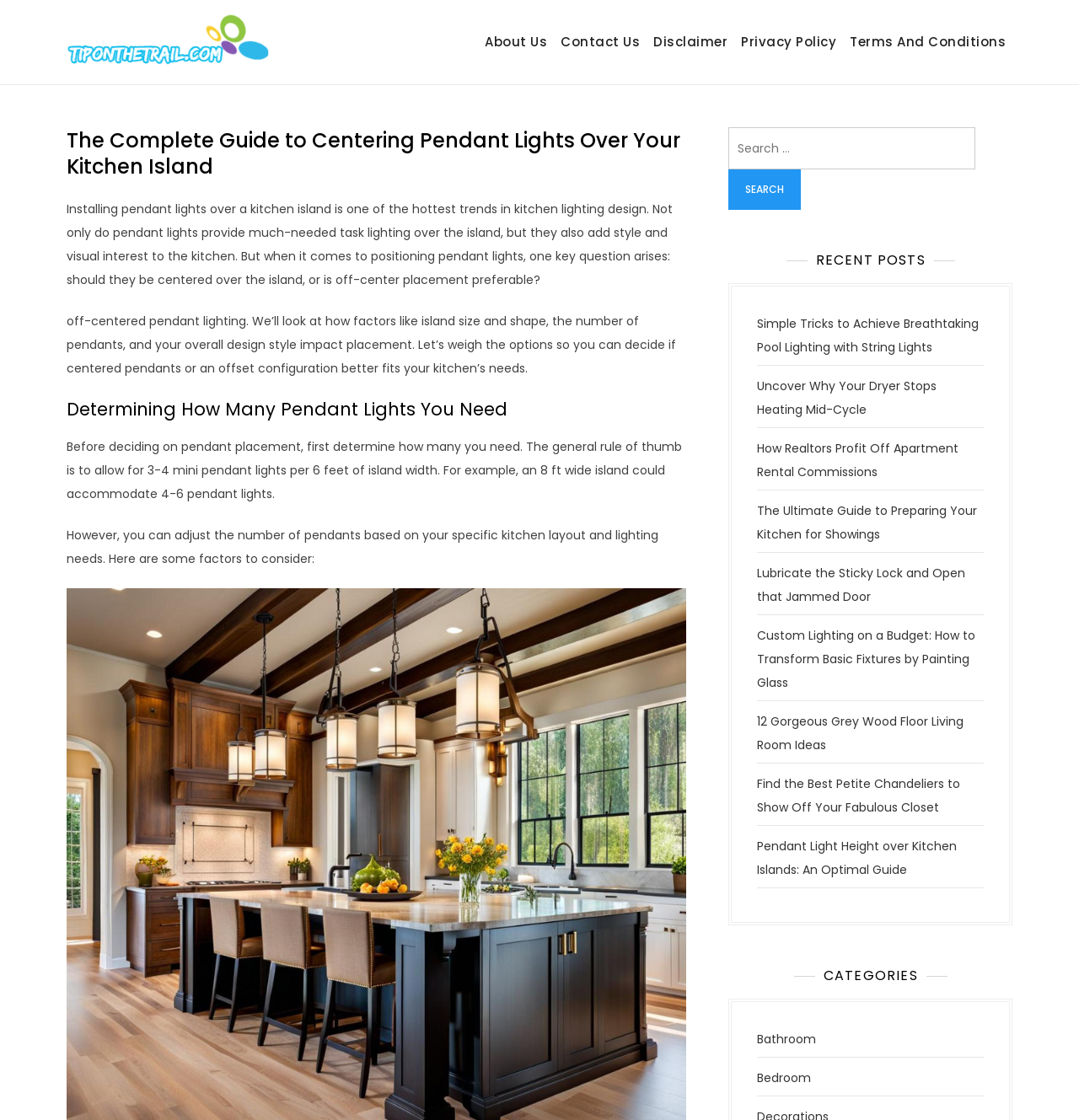Please identify the bounding box coordinates of the clickable area that will fulfill the following instruction: "Click the logo". The coordinates should be in the format of four float numbers between 0 and 1, i.e., [left, top, right, bottom].

[0.062, 0.008, 0.249, 0.068]